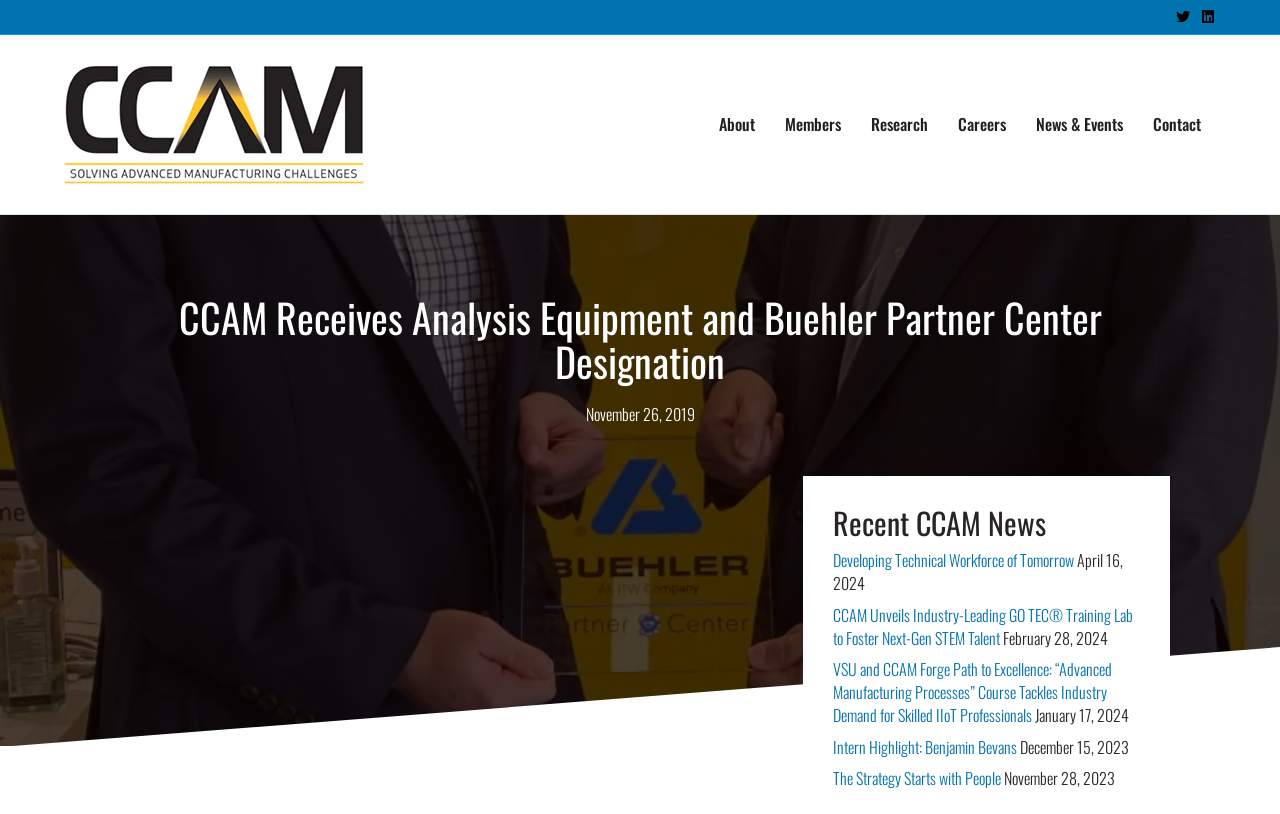Determine the bounding box coordinates of the clickable region to carry out the instruction: "Check Intern Highlight: Benjamin Bevans news".

[0.651, 0.902, 0.795, 0.932]